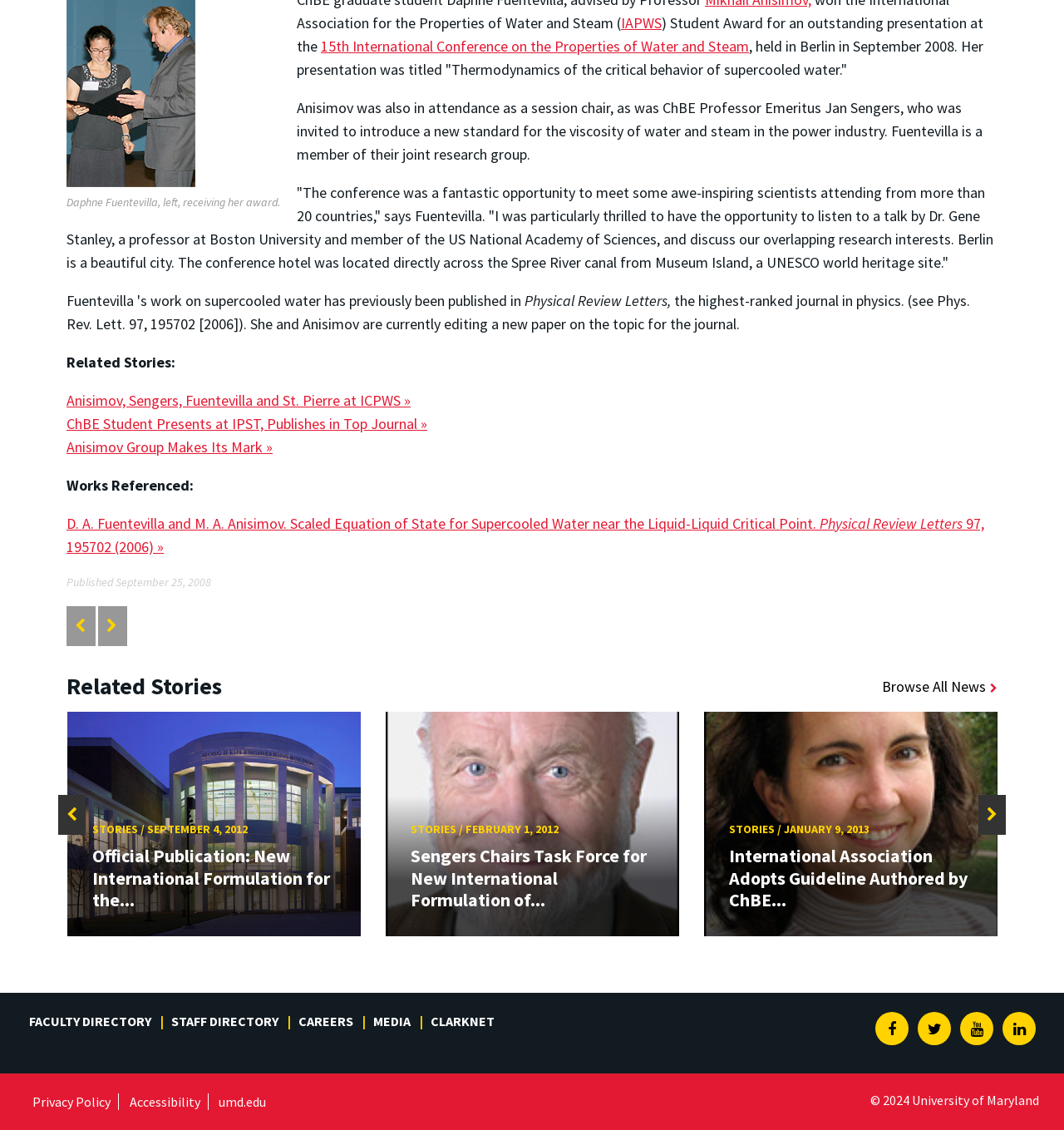Predict the bounding box of the UI element based on this description: "Browse All News".

[0.829, 0.599, 0.938, 0.616]